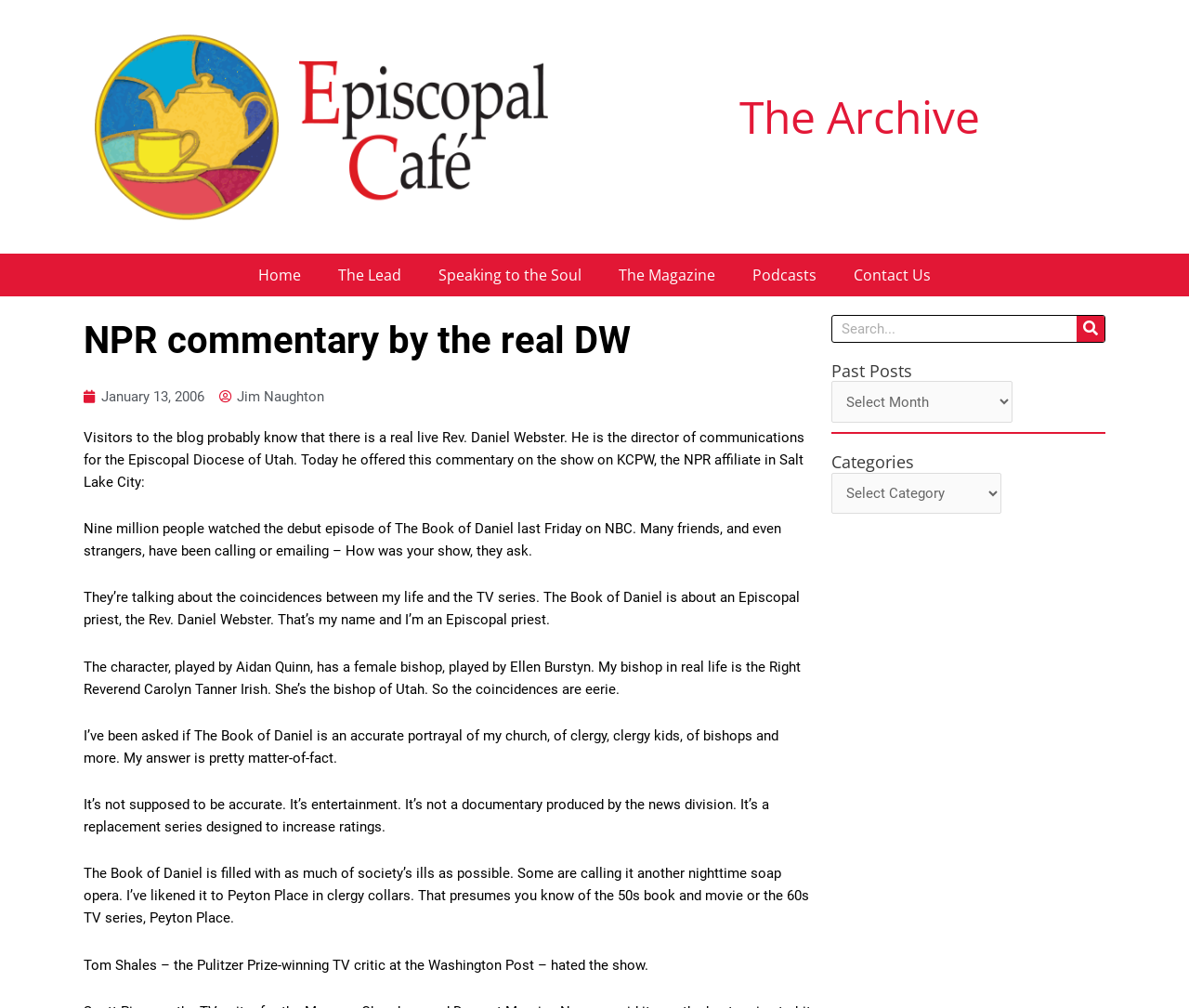Provide the bounding box coordinates for the UI element that is described as: "parent_node: Search name="s" placeholder="Search..."".

[0.7, 0.313, 0.905, 0.339]